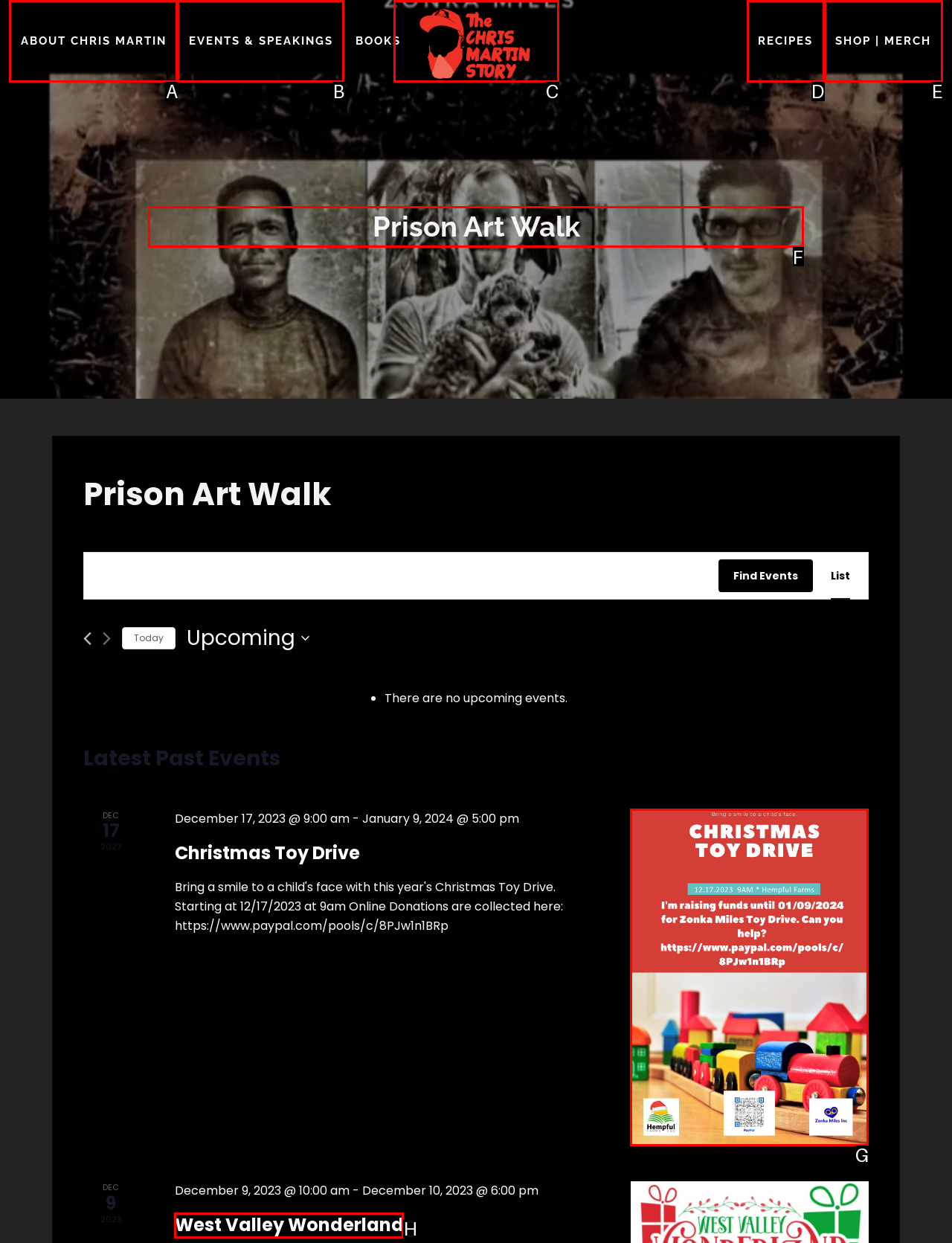Tell me which UI element to click to fulfill the given task: View Prison Art Walk events. Respond with the letter of the correct option directly.

F